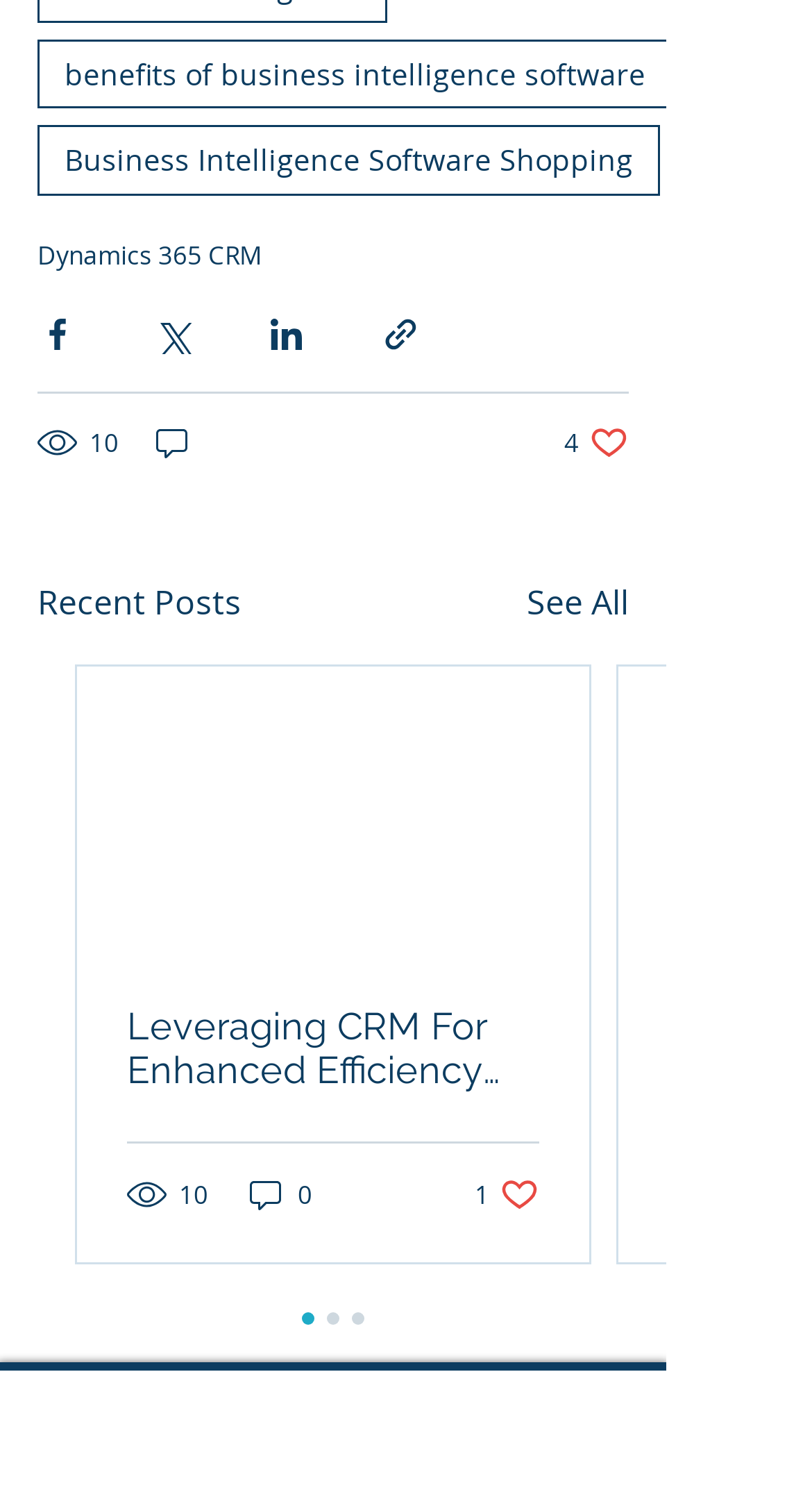Answer the question in one word or a short phrase:
What is the purpose of the buttons with social media icons?

Share via social media